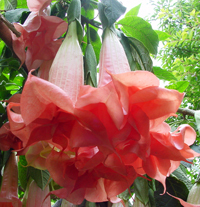Offer a detailed caption for the image presented.

The image features a striking close-up of the "ANGELS SUNEXPLOSION" flower, showcasing its beautiful, oversized blooms. The petals are a soft, vibrant pink with delicate translucent qualities, creating a stunning visual display. Each flower appears to have a layered structure, resembling a cascading ruffle, which adds depth and richness to its appearance. The backdrop features lush green foliage, emphasizing the flower's vivid colors and enhancing its tropical appeal. This floral species is known for its impressive size and eye-catching aesthetics, making it a perfect choice for ornamental gardens or landscapes.